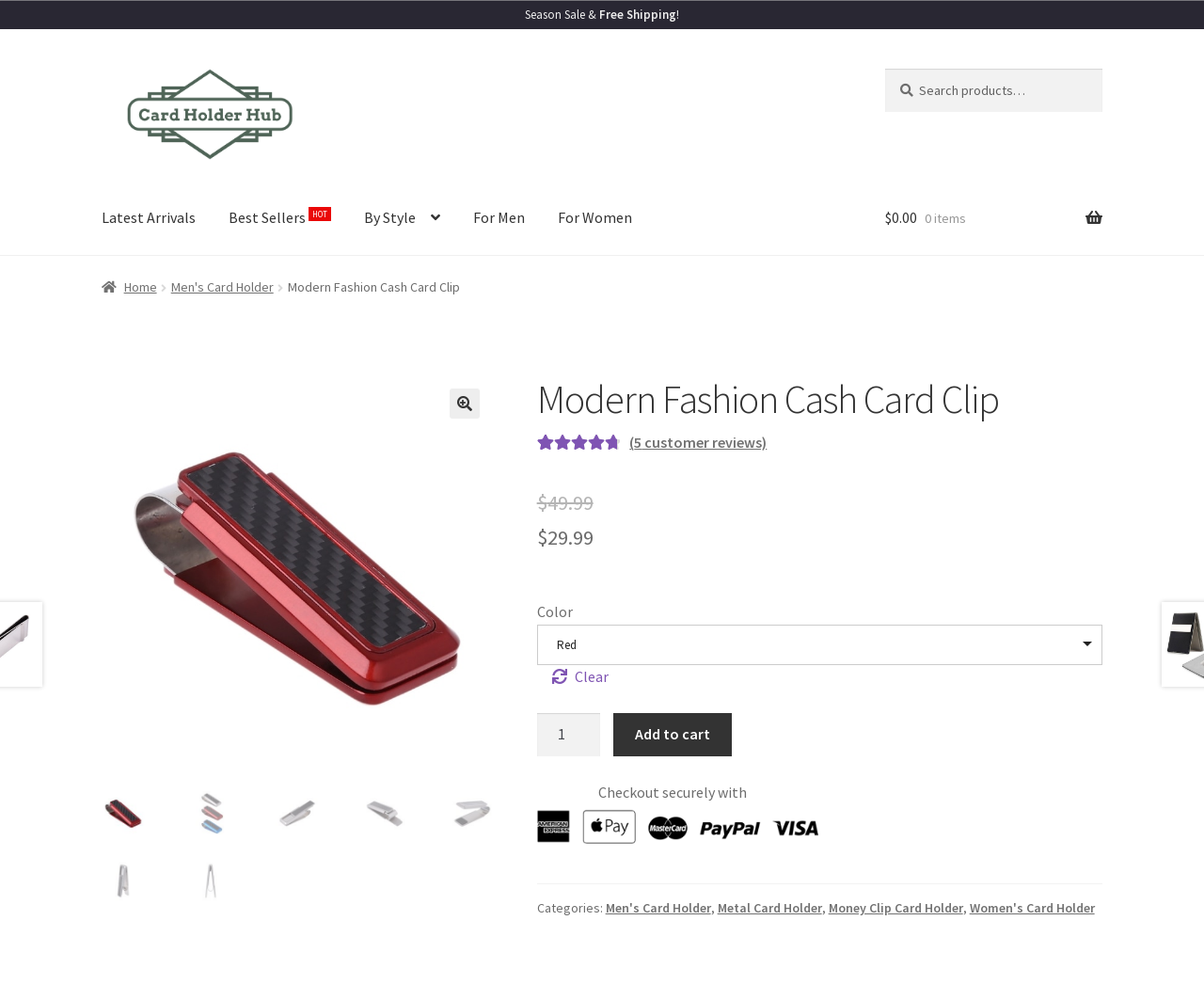Please specify the bounding box coordinates of the clickable region necessary for completing the following instruction: "Search for products". The coordinates must consist of four float numbers between 0 and 1, i.e., [left, top, right, bottom].

[0.735, 0.07, 0.916, 0.114]